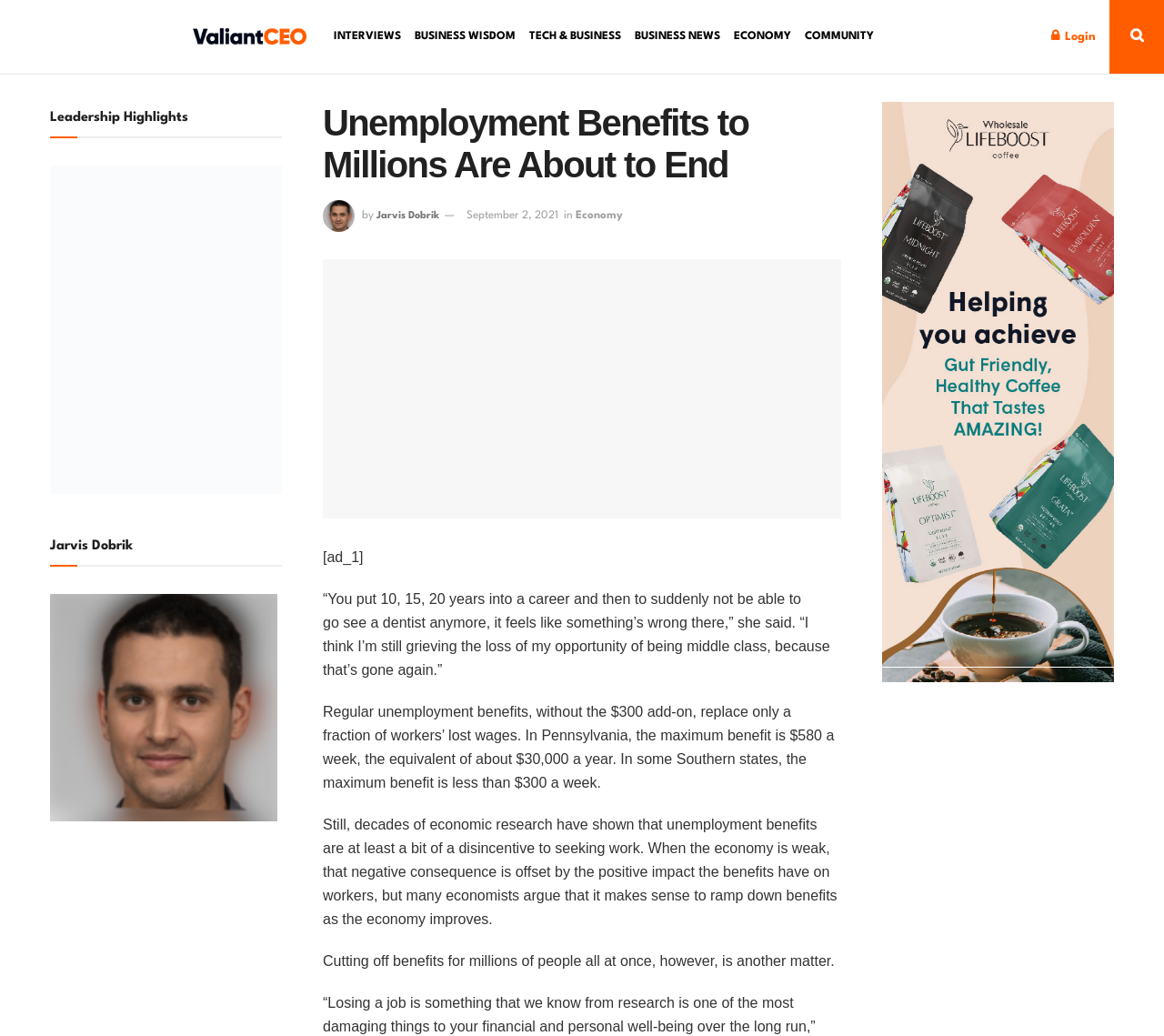Bounding box coordinates are given in the format (top-left x, top-left y, bottom-right x, bottom-right y). All values should be floating point numbers between 0 and 1. Provide the bounding box coordinate for the UI element described as: Business News

[0.545, 0.0, 0.619, 0.071]